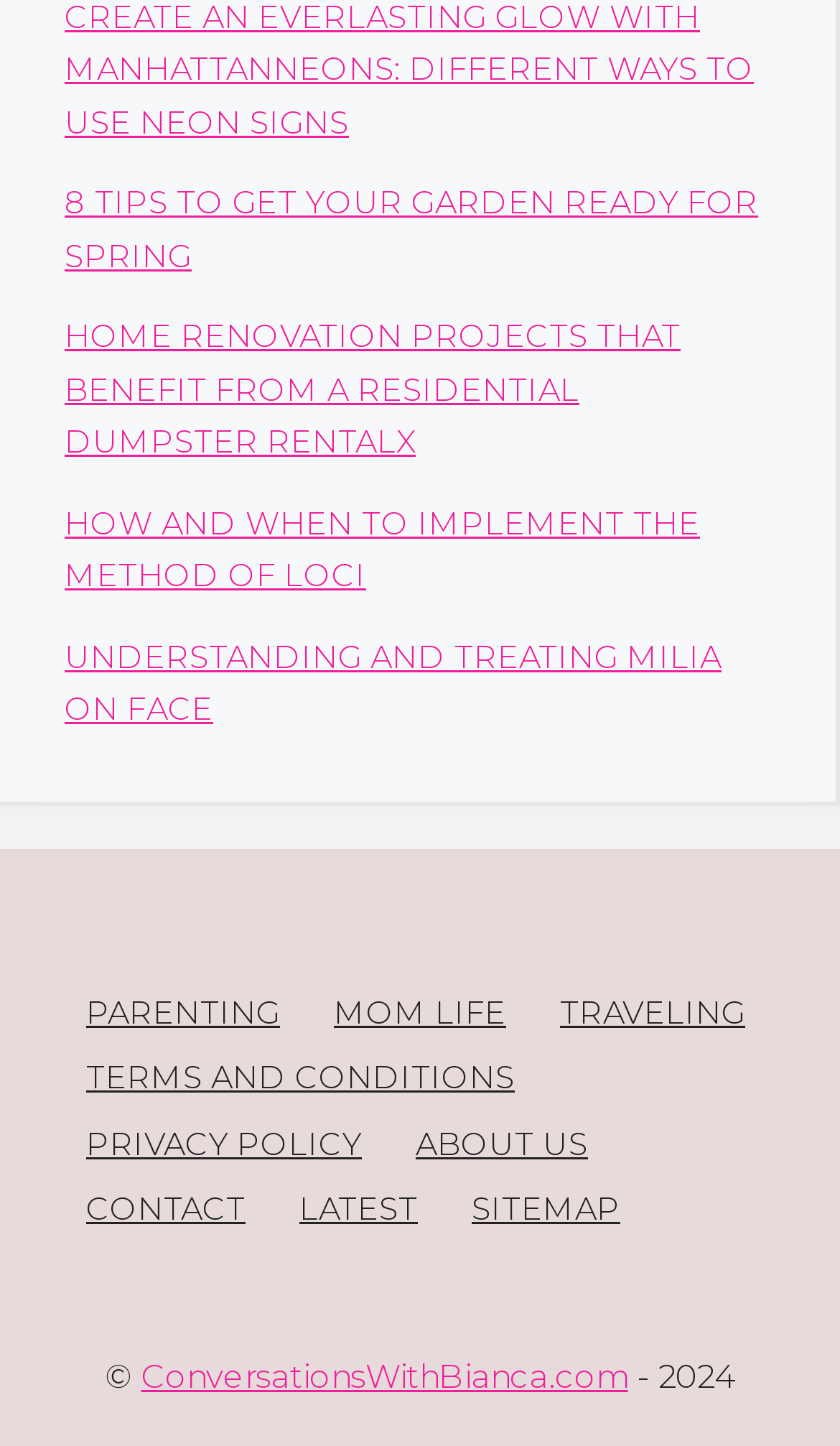Determine the bounding box coordinates for the UI element described. Format the coordinates as (top-left x, top-left y, bottom-right x, bottom-right y) and ensure all values are between 0 and 1. Element description: Mom Life

[0.397, 0.686, 0.603, 0.713]